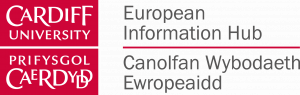Use one word or a short phrase to answer the question provided: 
What is the language of the Welsh translation?

Welsh